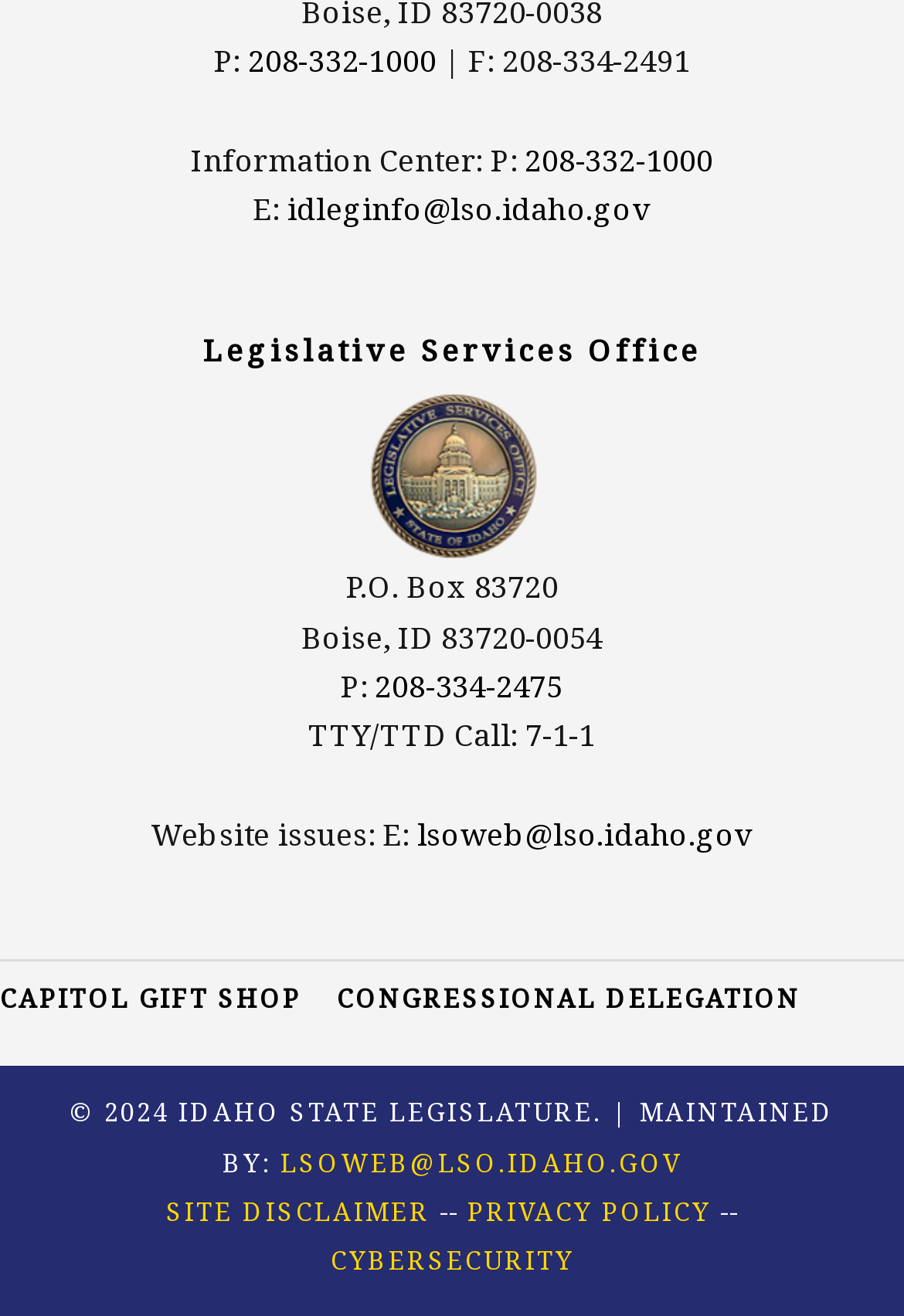Identify the bounding box coordinates of the specific part of the webpage to click to complete this instruction: "View the Privacy Policy".

[0.517, 0.907, 0.786, 0.933]